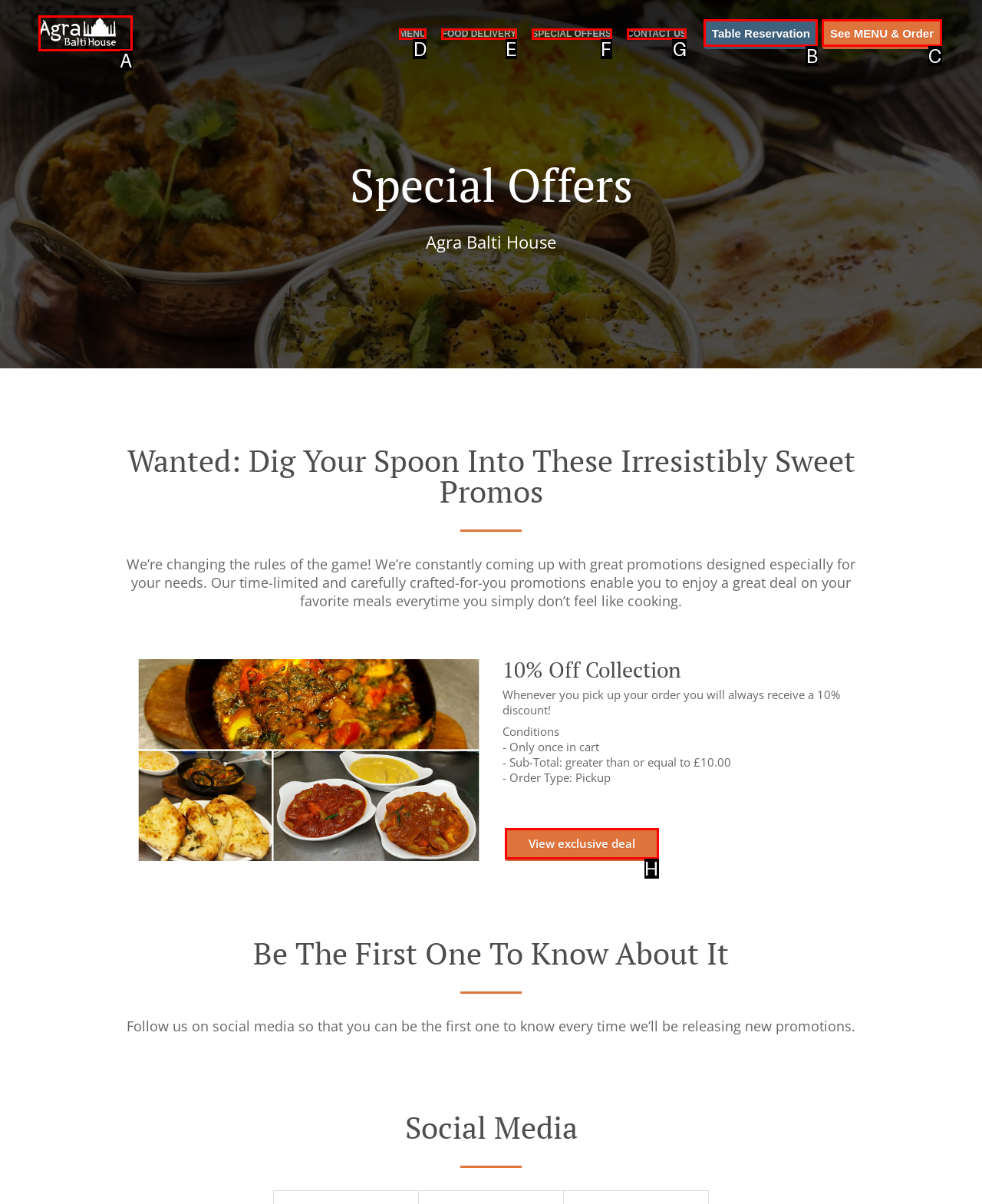Using the provided description: parent_node: Volmex Labs, select the most fitting option and return its letter directly from the choices.

None